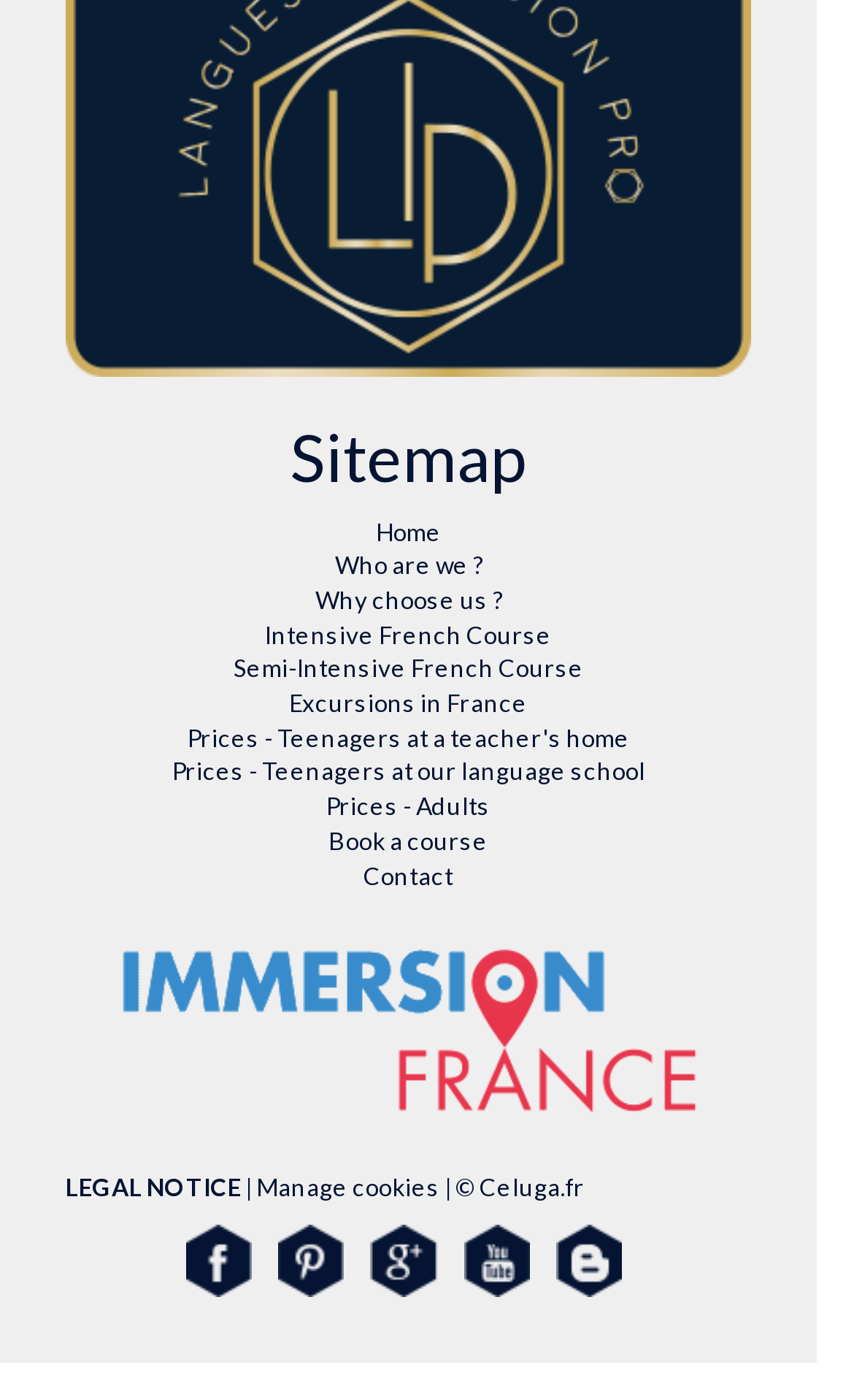Can you find the bounding box coordinates for the element that needs to be clicked to execute this instruction: "View Intensive French Course"? The coordinates should be given as four float numbers between 0 and 1, i.e., [left, top, right, bottom].

[0.077, 0.441, 0.879, 0.465]